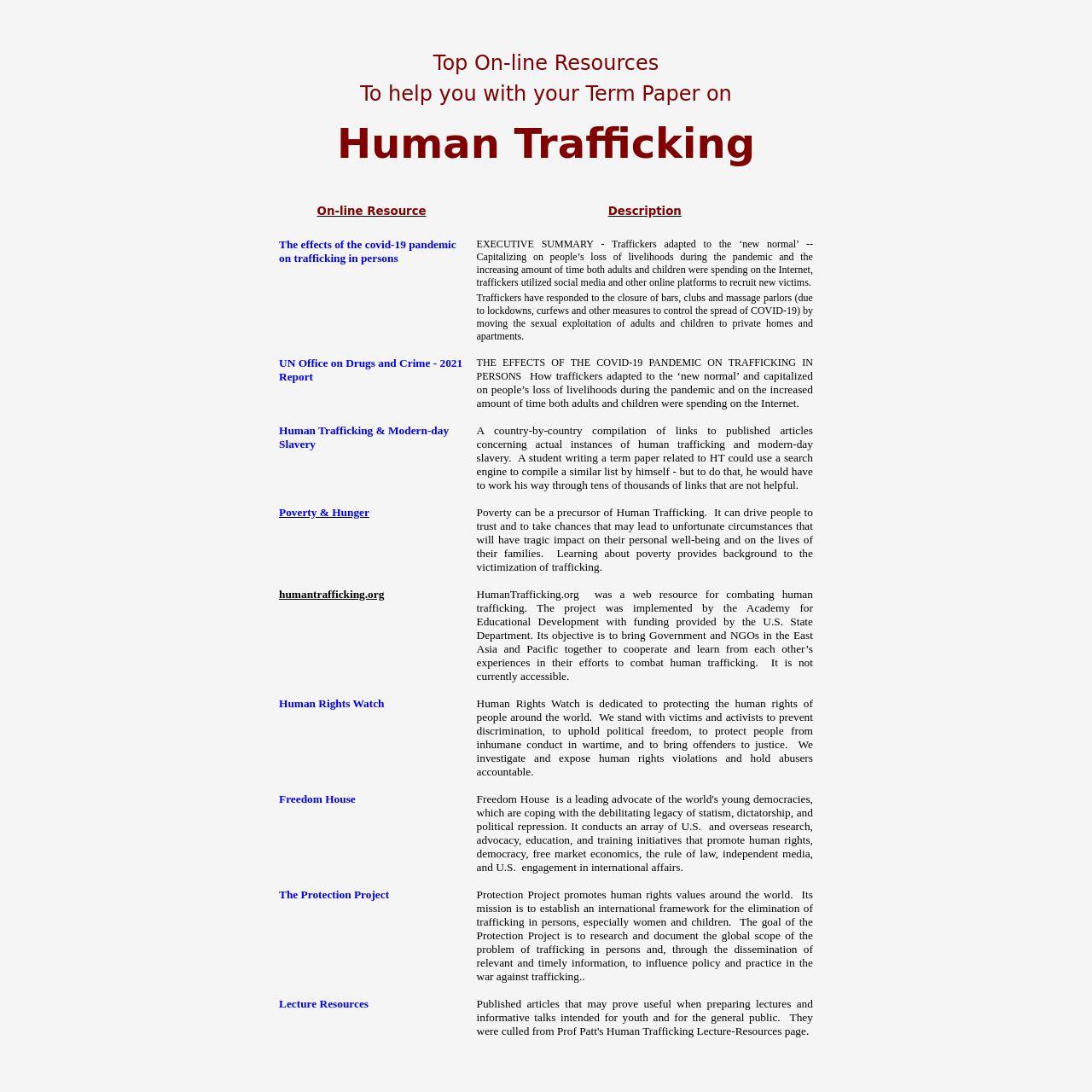Identify the bounding box coordinates of the clickable section necessary to follow the following instruction: "Explore 'Human Trafficking & Modern-day Slavery'". The coordinates should be presented as four float numbers from 0 to 1, i.e., [left, top, right, bottom].

[0.256, 0.388, 0.411, 0.412]